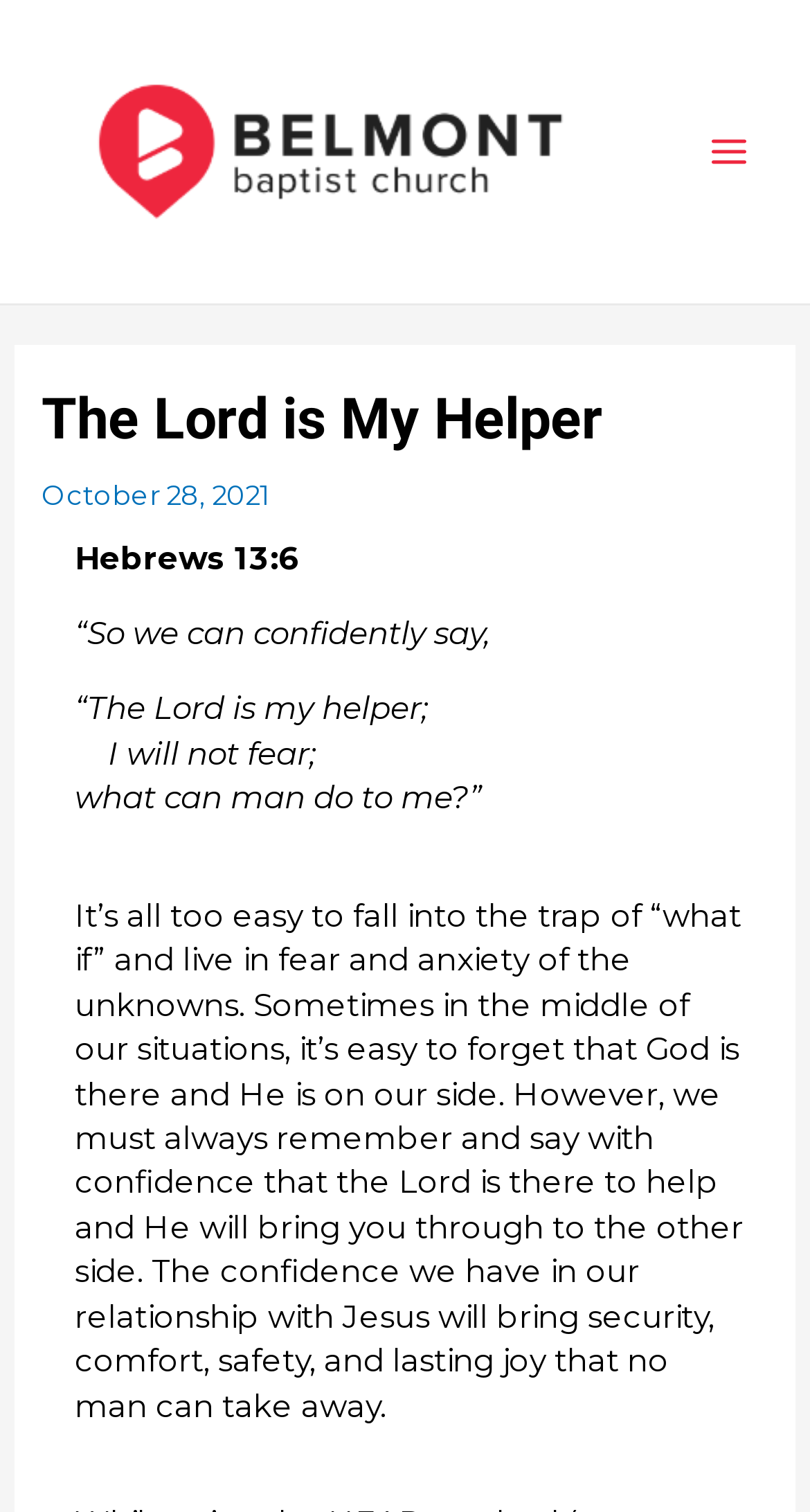What is the date mentioned in the article?
Please provide a single word or phrase in response based on the screenshot.

October 28, 2021